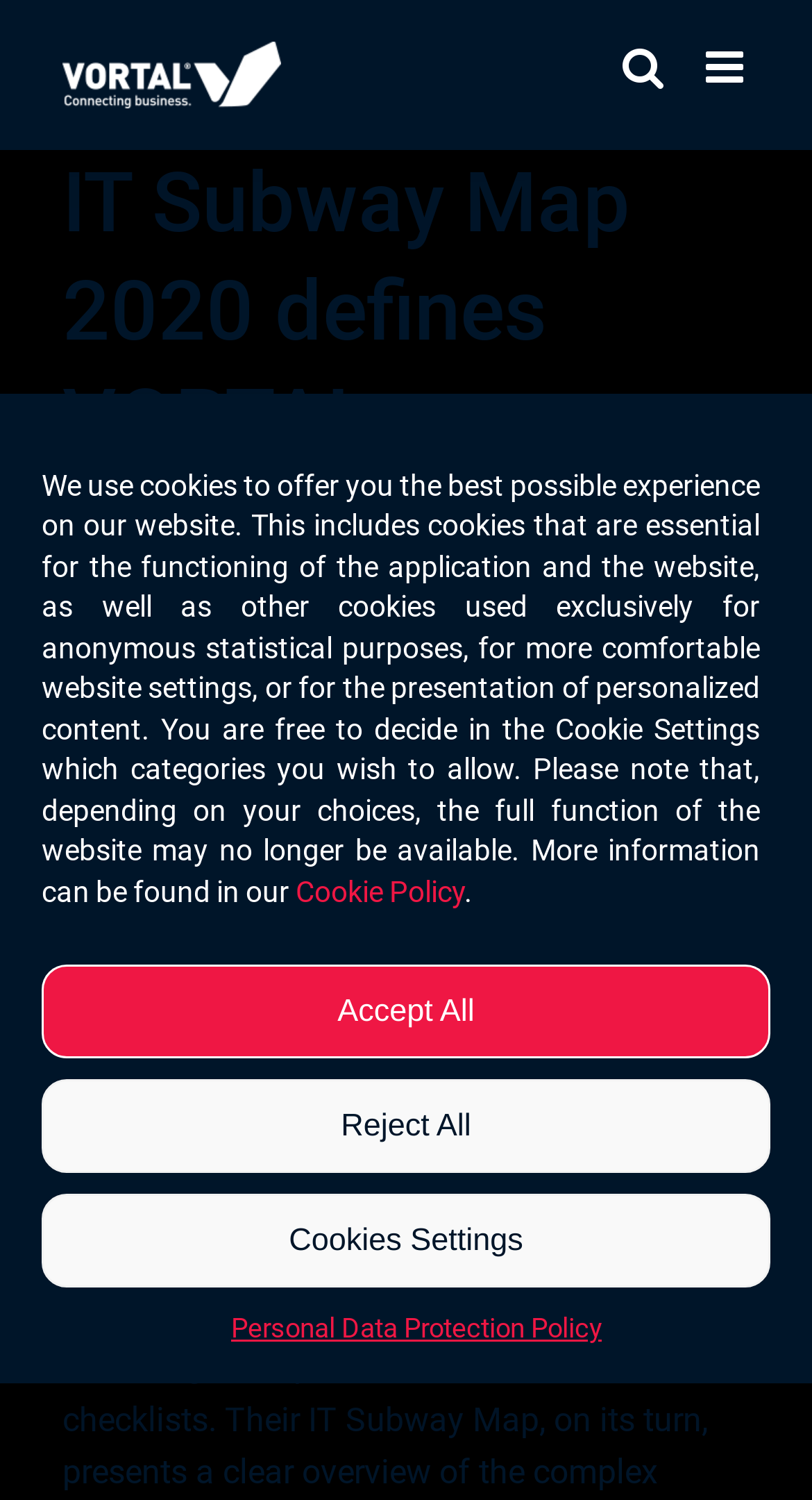Analyze the image and give a detailed response to the question:
What is the purpose of the cookies on this website?

Based on the cookie configuration dialog, it is stated that 'We use cookies to offer you the best possible experience on our website.' This implies that the purpose of the cookies is to provide an optimal user experience.